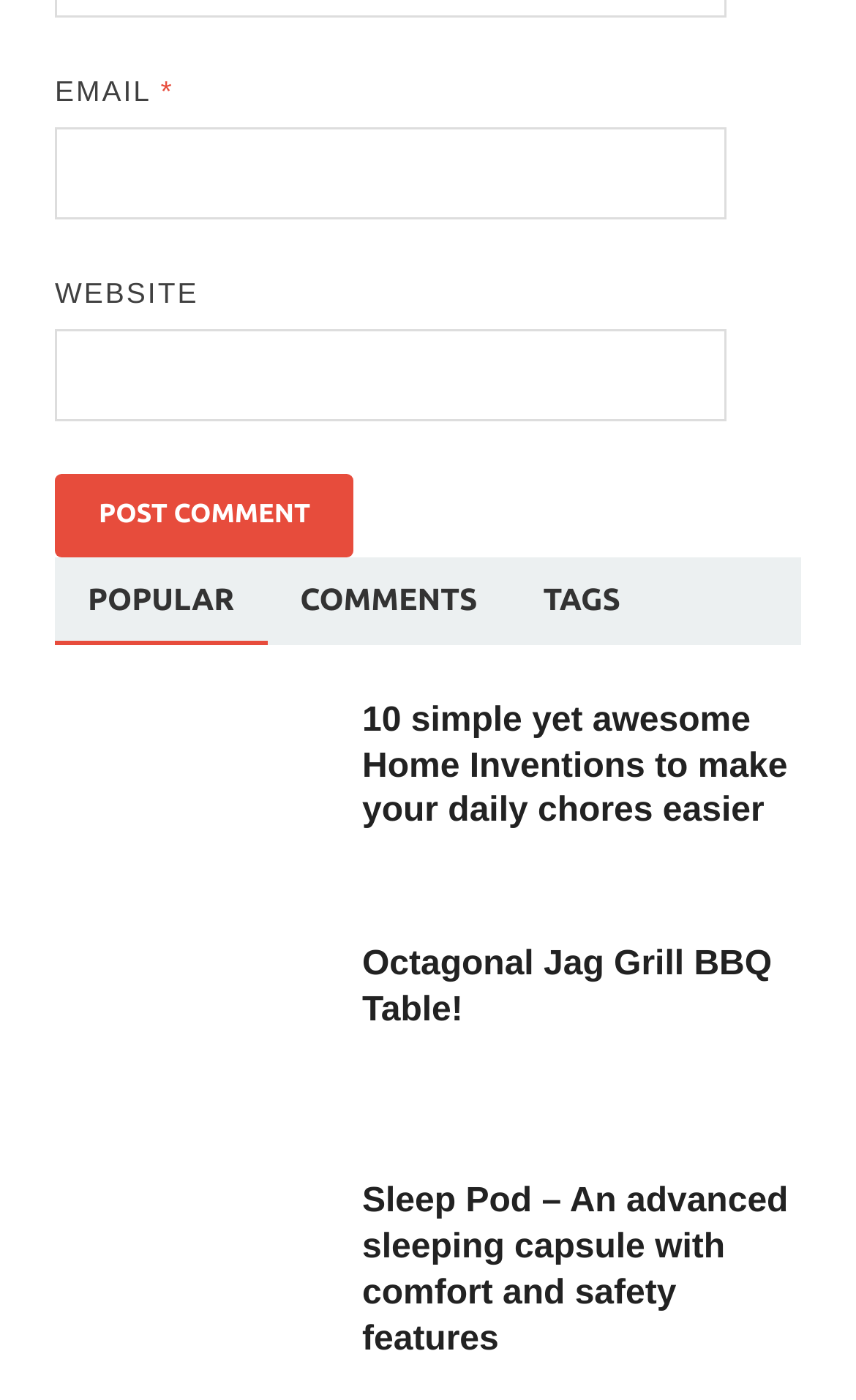Predict the bounding box coordinates for the UI element described as: "name="submit" value="Post Comment"". The coordinates should be four float numbers between 0 and 1, presented as [left, top, right, bottom].

[0.064, 0.338, 0.414, 0.397]